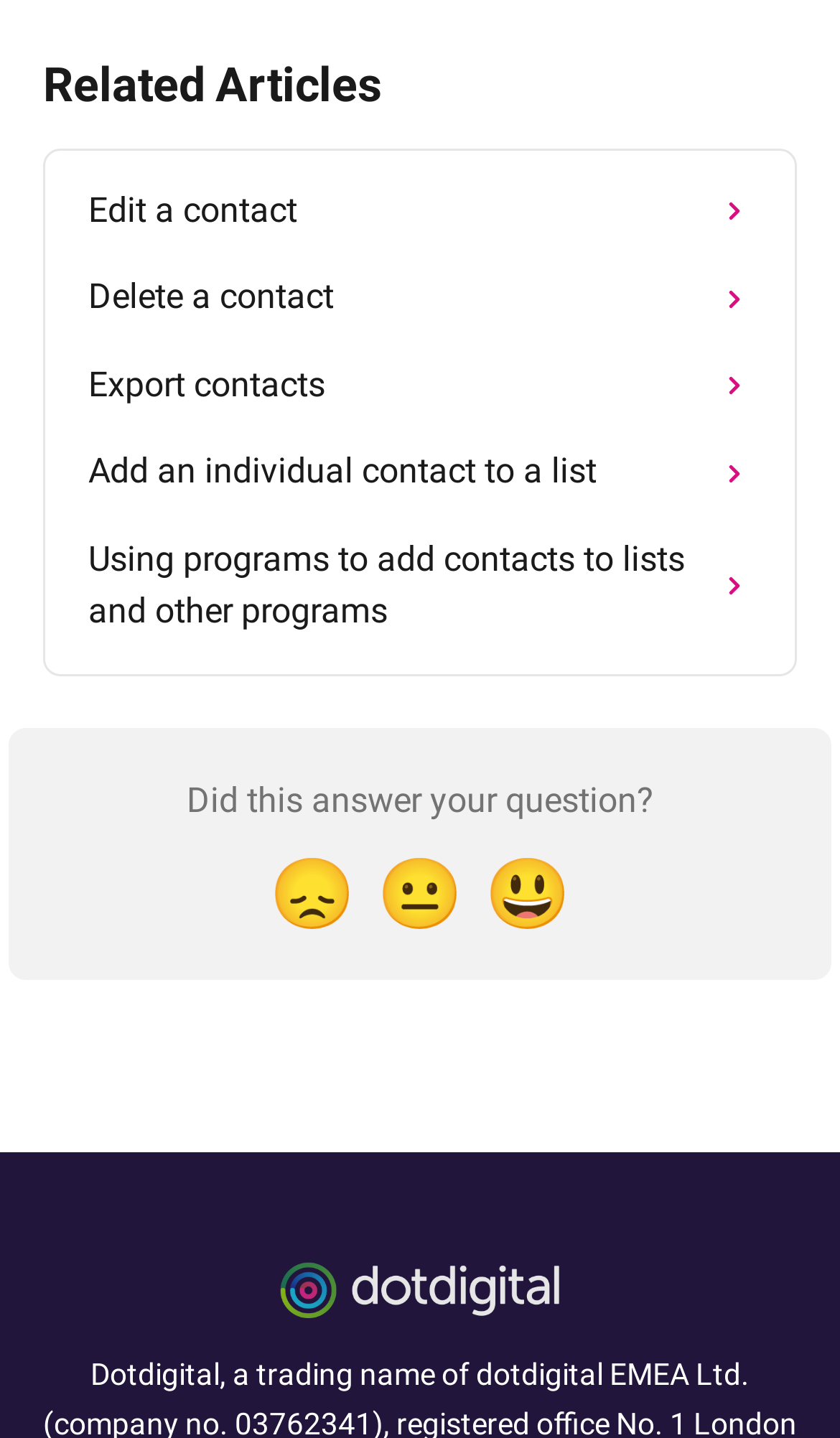Show me the bounding box coordinates of the clickable region to achieve the task as per the instruction: "Edit a contact".

[0.074, 0.117, 0.926, 0.177]